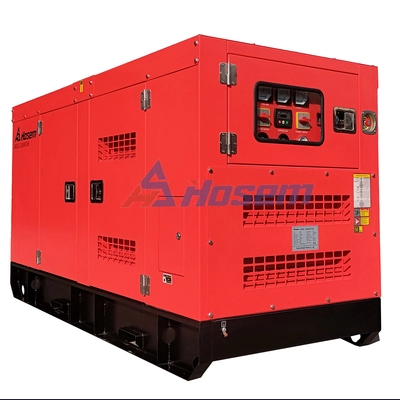Detail every aspect of the image in your description.

This image showcases a high-performance 69kVA Isuzu generator set designed for soundproof operation, manufactured by Fuzhou Hosem Power Co., Ltd. The generator, painted in a vibrant red, features a robust, durable enclosure intended to minimize noise, making it suitable for urban environments and sensitive applications. 

On the side, visible control panels provide essential monitoring functions, allowing users to manage power output and system status efficiently. The generator's comprehensive design includes multiple airflow vents to optimize engine performance and cooling, ensuring reliability during operation. Whether for emergency backup or continuous power supply, this versatile generator offers both performance and convenience, backed by Hosem's reputation for quality in the power generation industry.